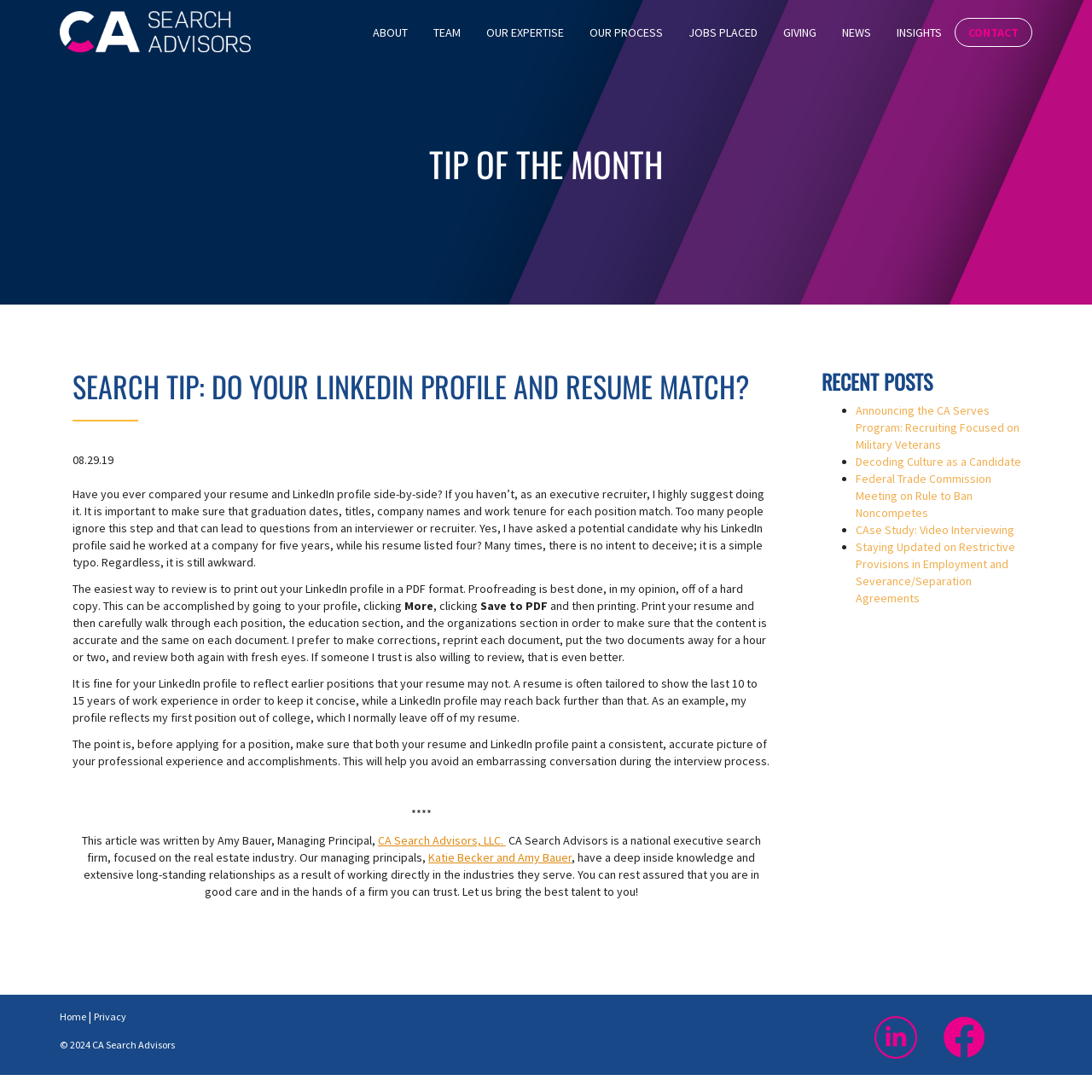Refer to the screenshot and answer the following question in detail:
How many recent posts are listed?

I found the answer by looking at the 'RECENT POSTS' section, which lists five links to different articles, each with a bullet point.